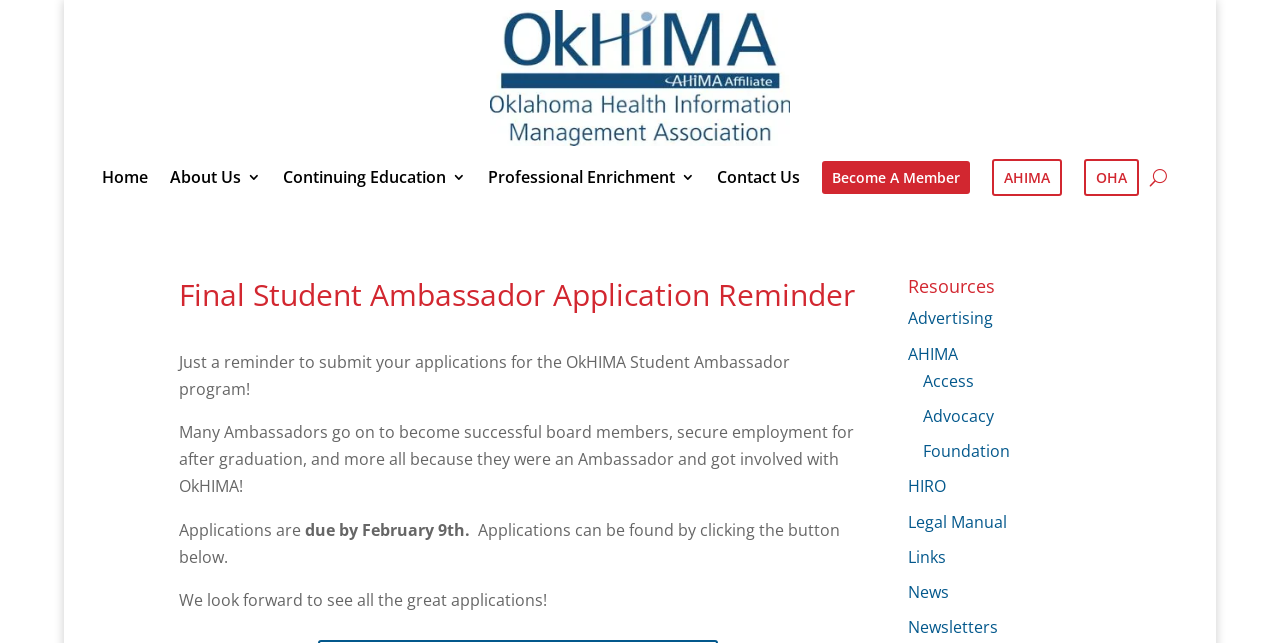Please provide a comprehensive answer to the question based on the screenshot: What is the purpose of the Student Ambassador program?

I read the text that says 'Many Ambassadors go on to become successful board members, secure employment for after graduation, and more all because they were an Ambassador and got involved with OkHIMA!' to understand the purpose of the Student Ambassador program.